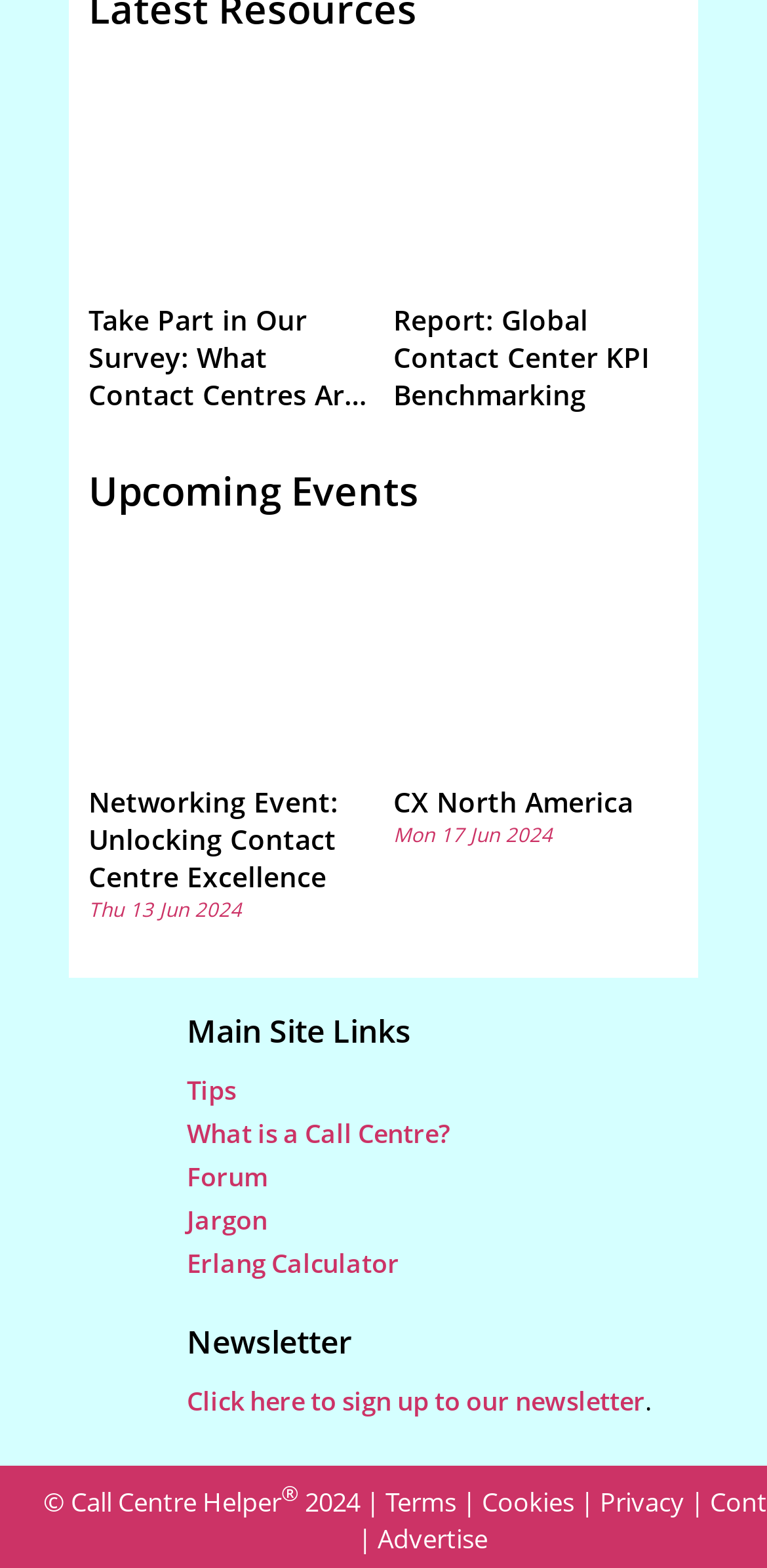Locate the bounding box coordinates of the clickable region to complete the following instruction: "Register for the Networking Event: Unlocking Contact Centre Excellence."

[0.115, 0.5, 0.441, 0.571]